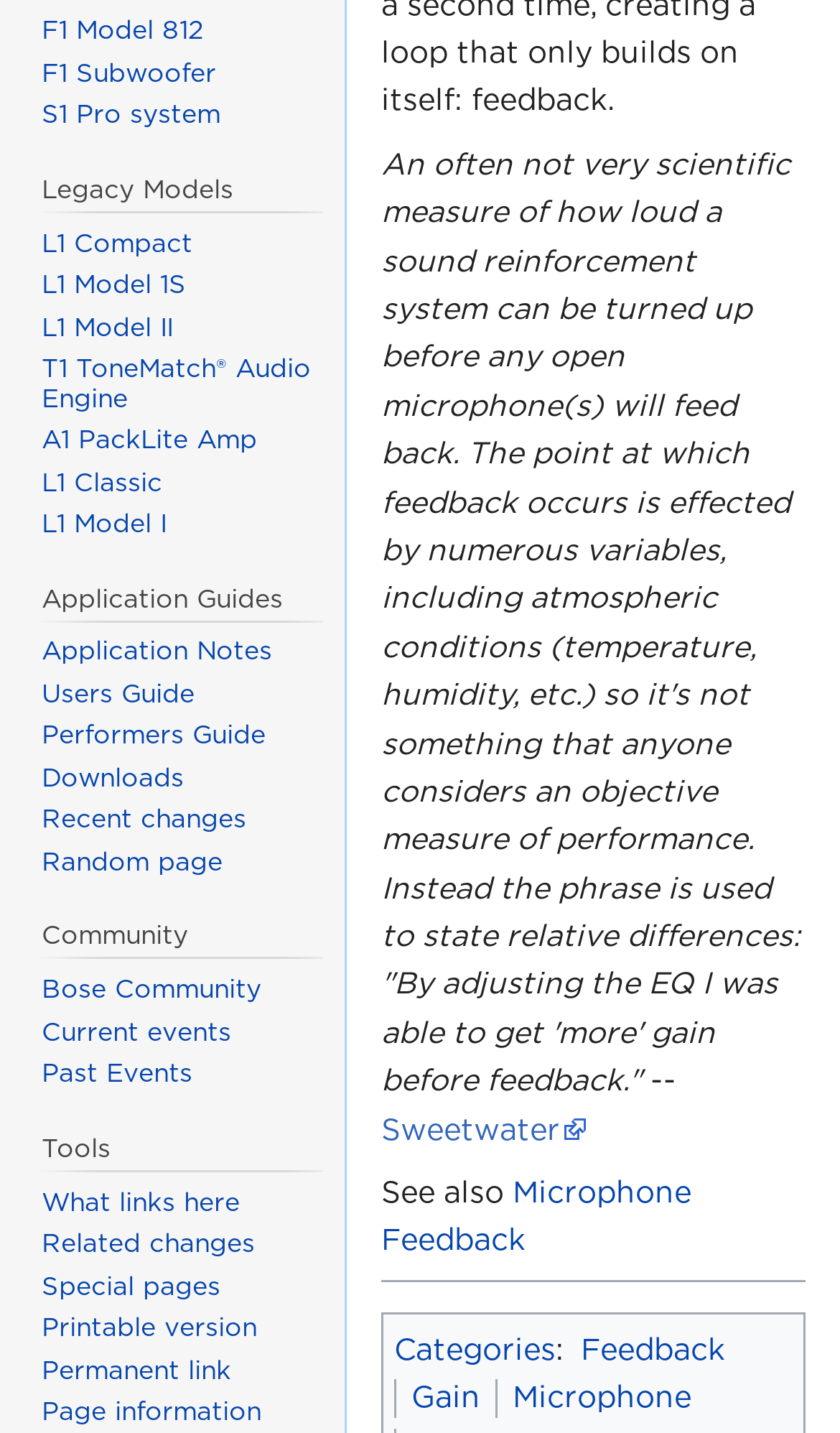Find the bounding box of the web element that fits this description: "L1 Model I".

[0.049, 0.354, 0.198, 0.376]